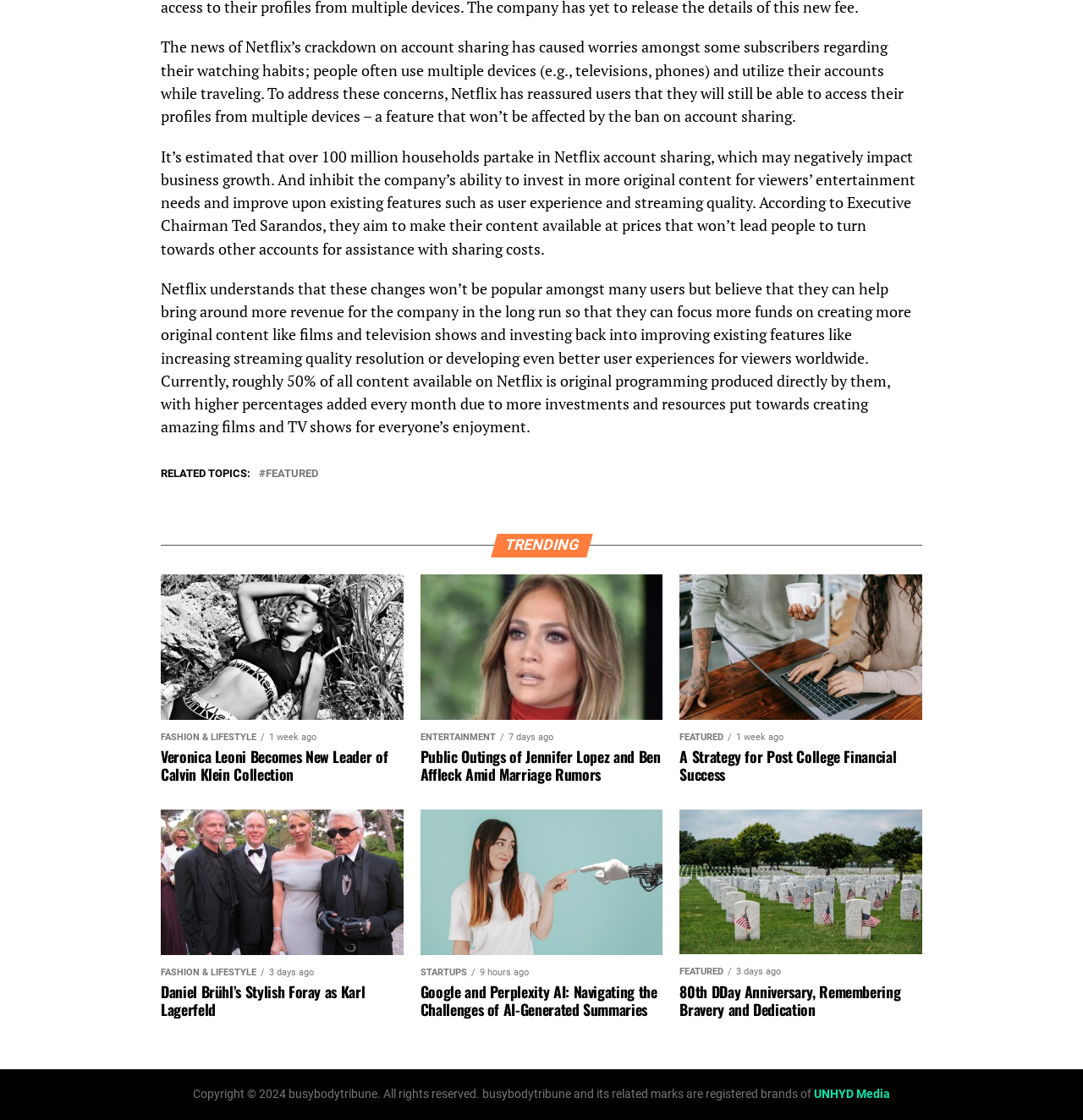Please answer the following question using a single word or phrase: 
What is the estimated number of households sharing Netflix accounts?

over 100 million